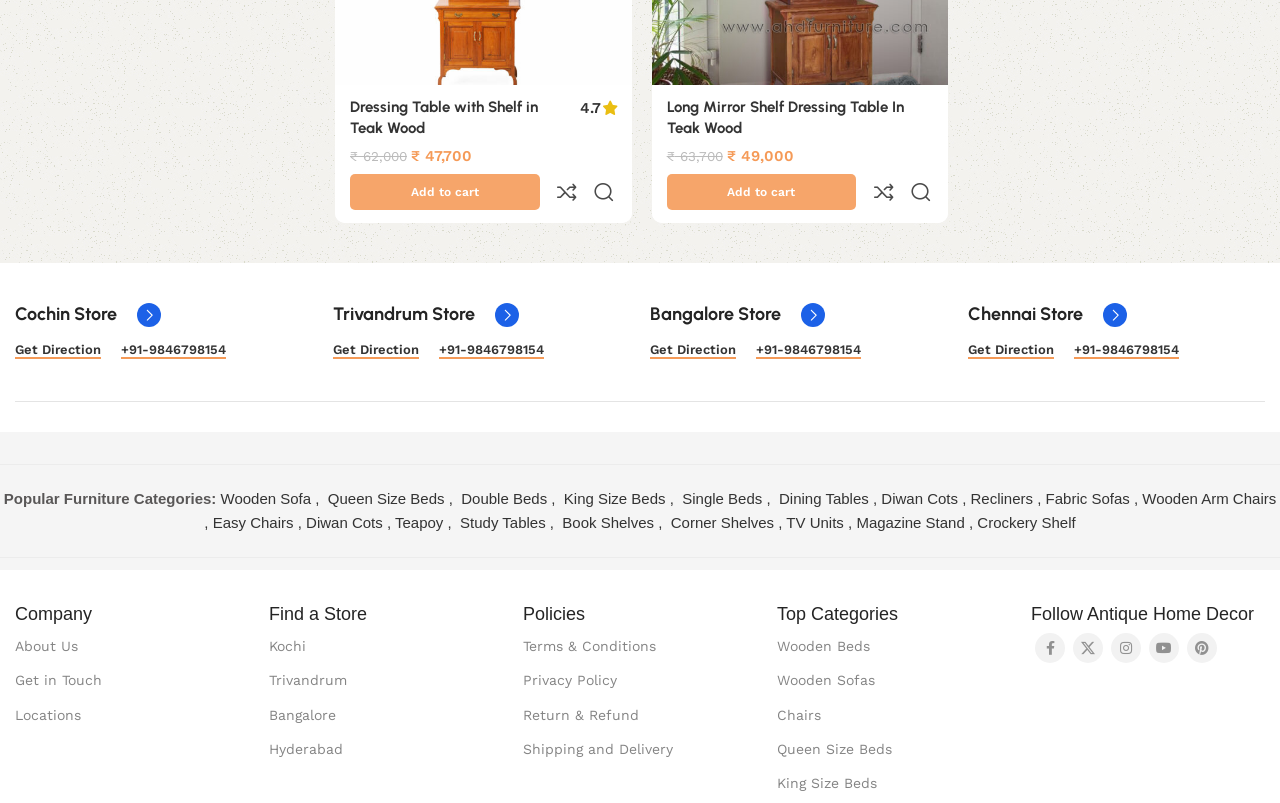Give a one-word or short-phrase answer to the following question: 
What is the category of furniture that includes 'Wooden Sofa'?

Popular Furniture Categories